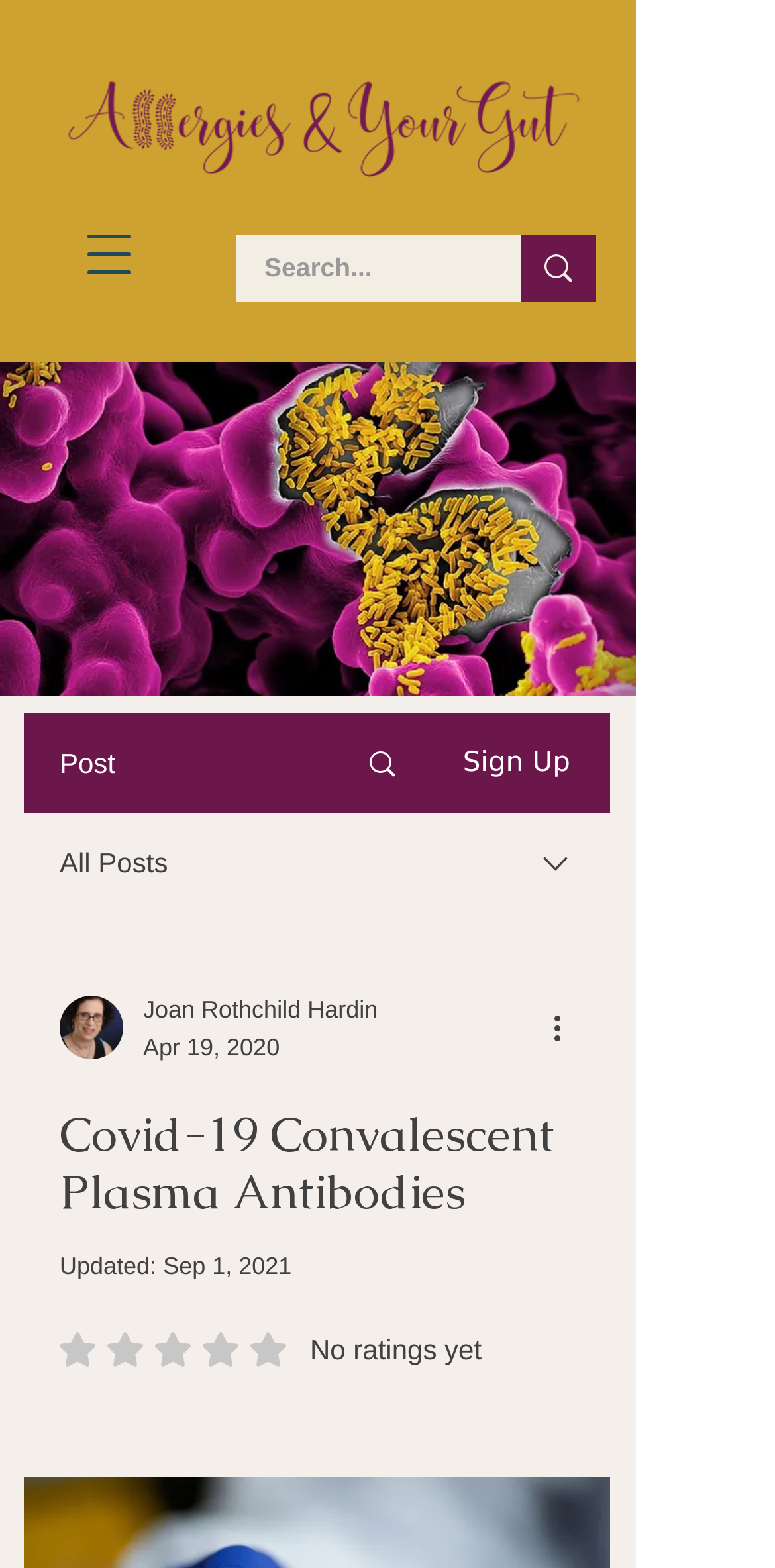Determine the title of the webpage and give its text content.

Covid-19 Convalescent Plasma Antibodies